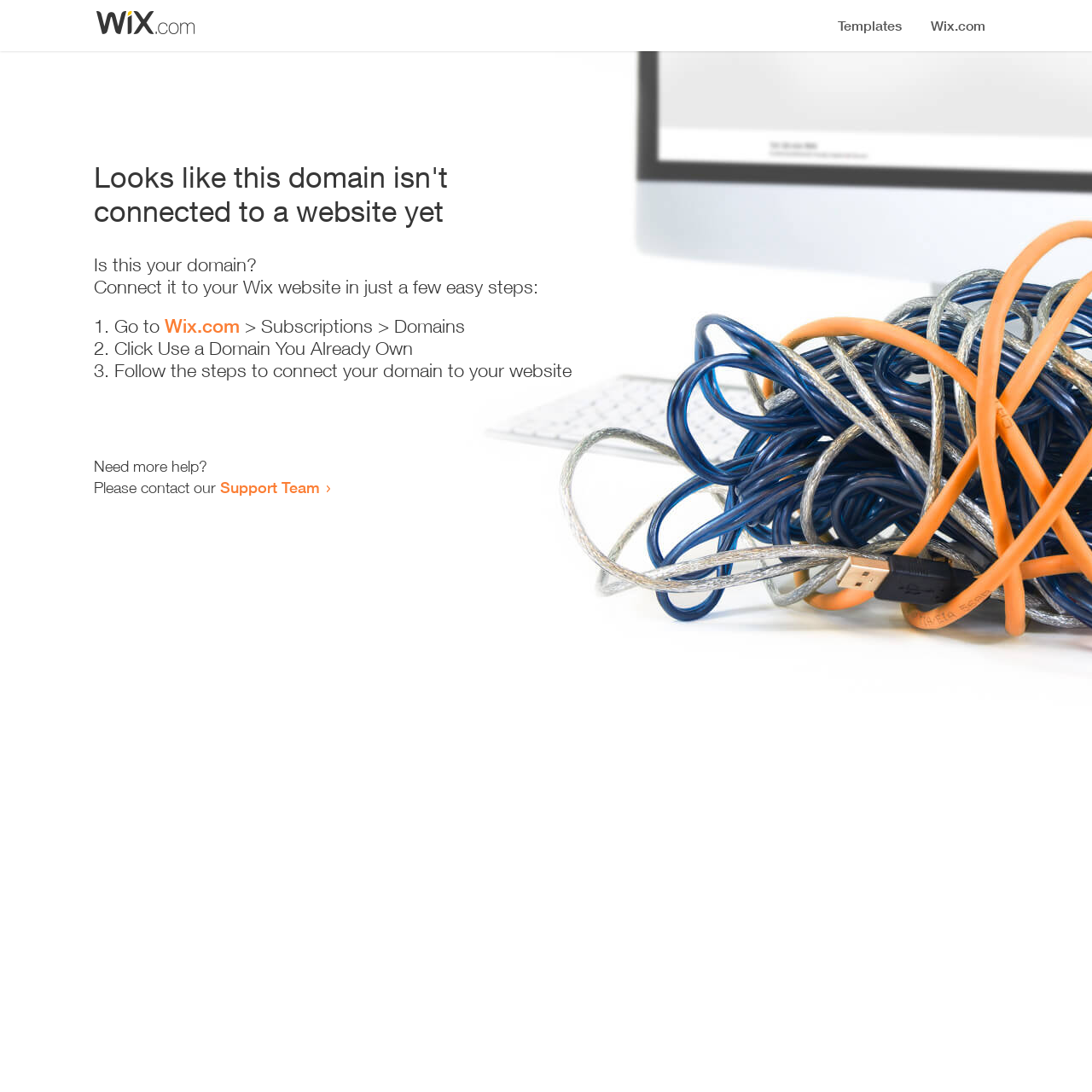Find and extract the text of the primary heading on the webpage.

Looks like this domain isn't
connected to a website yet